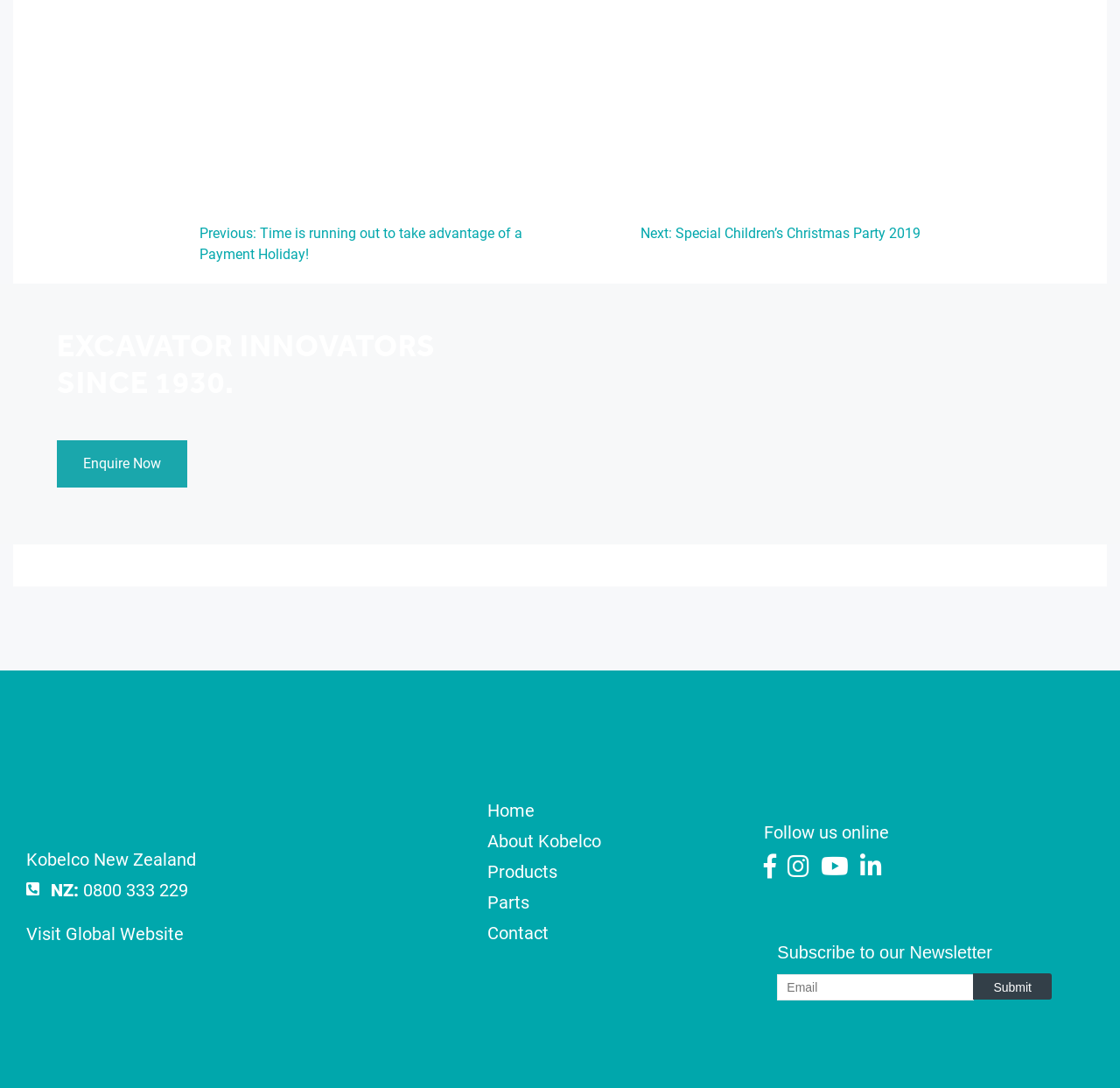What type of products does the company offer?
Look at the image and answer the question with a single word or phrase.

Excavators